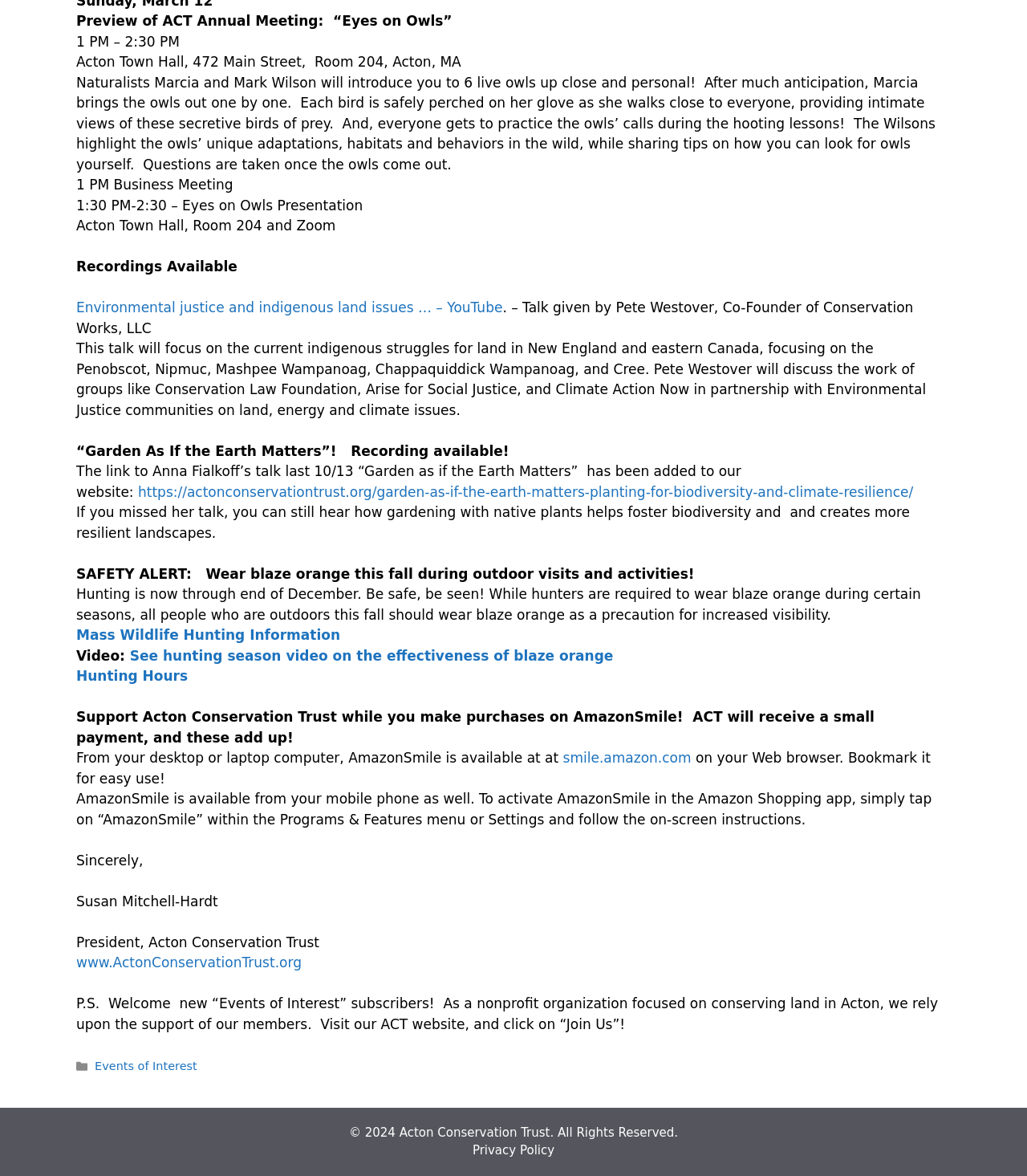Please identify the bounding box coordinates of the element that needs to be clicked to perform the following instruction: "Search for a book".

None